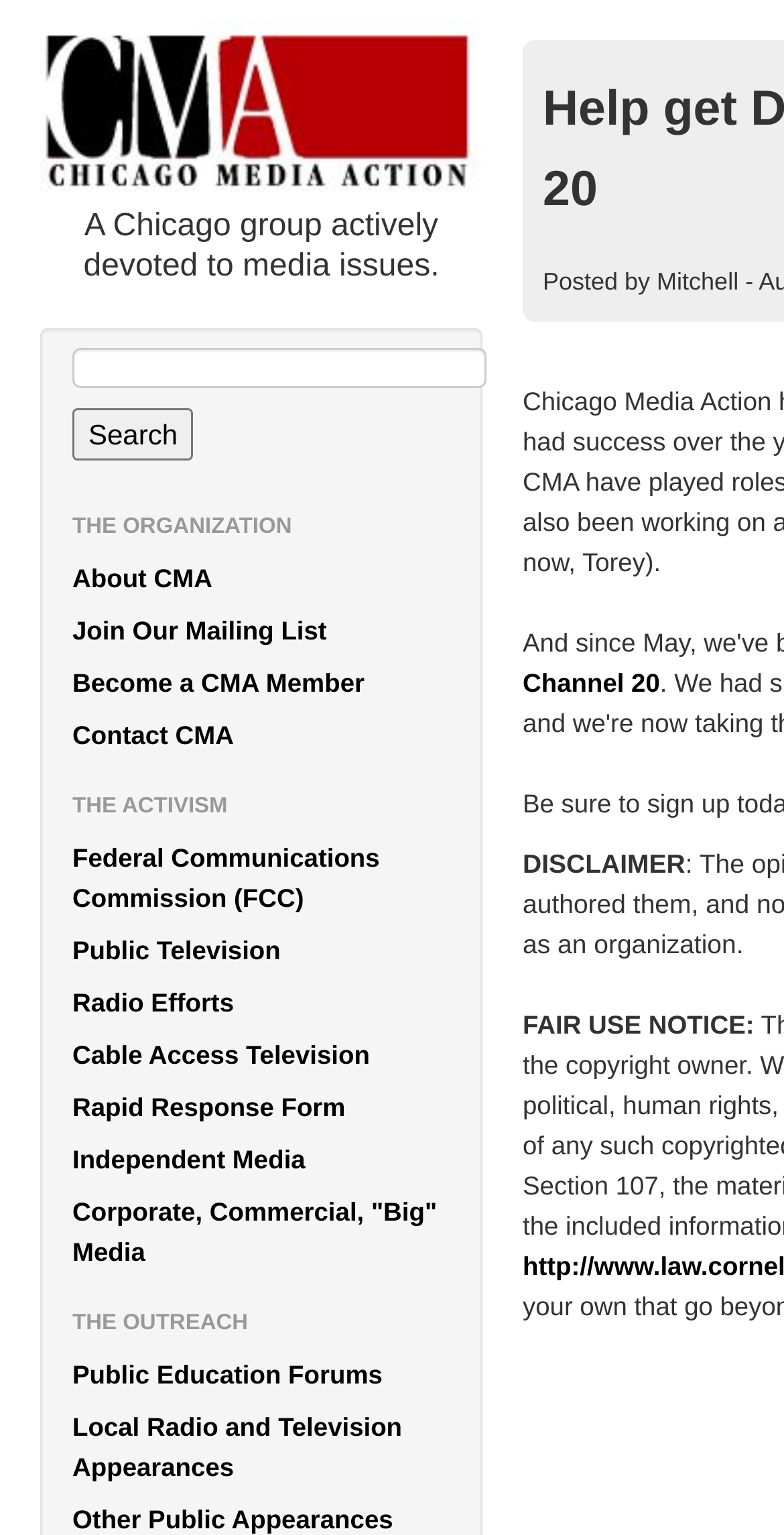What is the last link under 'THE OUTREACH'?
Please provide a comprehensive and detailed answer to the question.

Under the StaticText element 'THE OUTREACH', the last link is 'Local Radio and Television Appearances', which is located at the bottom of the section.